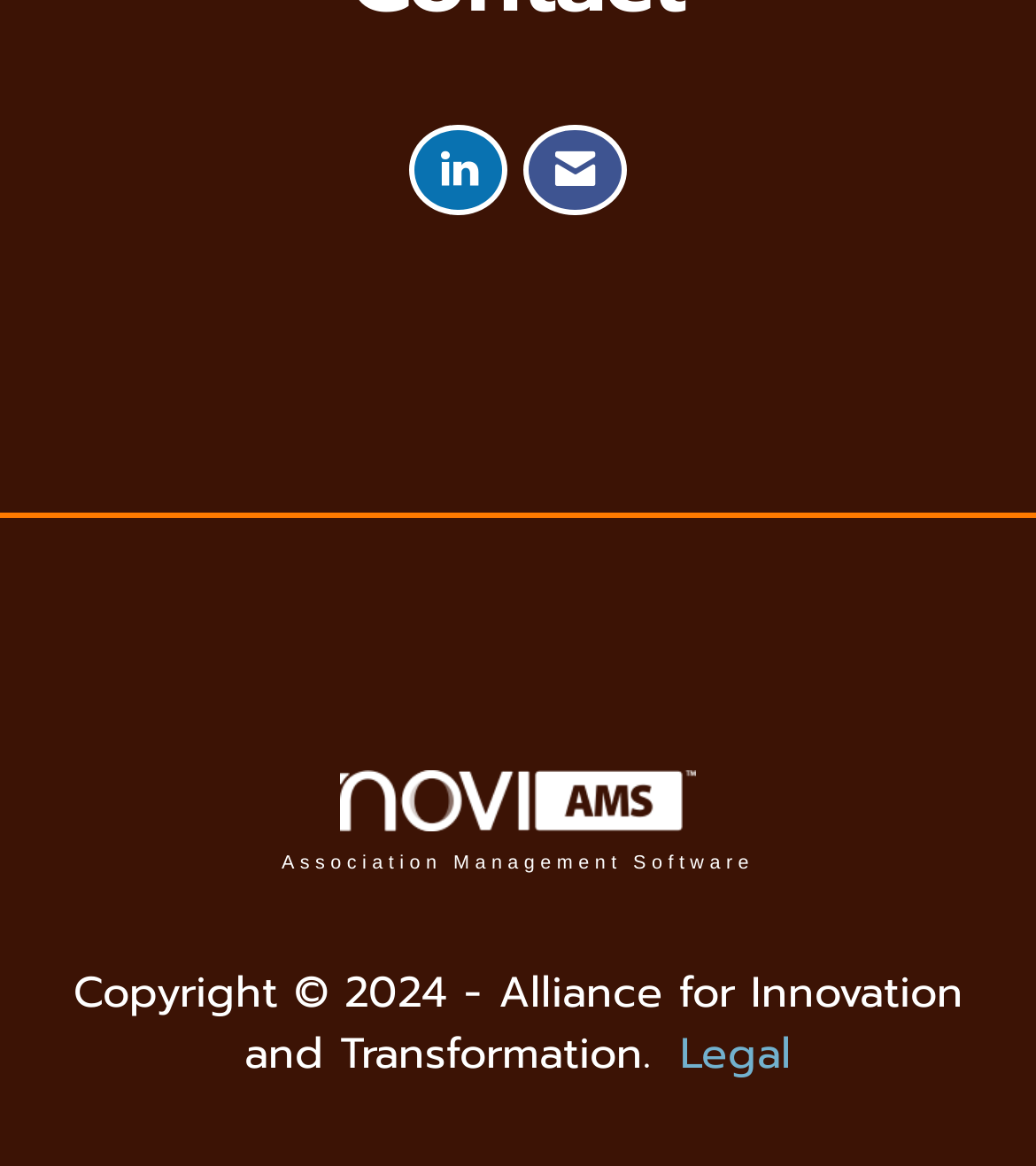What is the name of the association management software?
Please provide an in-depth and detailed response to the question.

The answer can be found by looking at the link element with the text 'Novi AMS Association Management Software' and its corresponding image element with the text 'Novi AMS'.